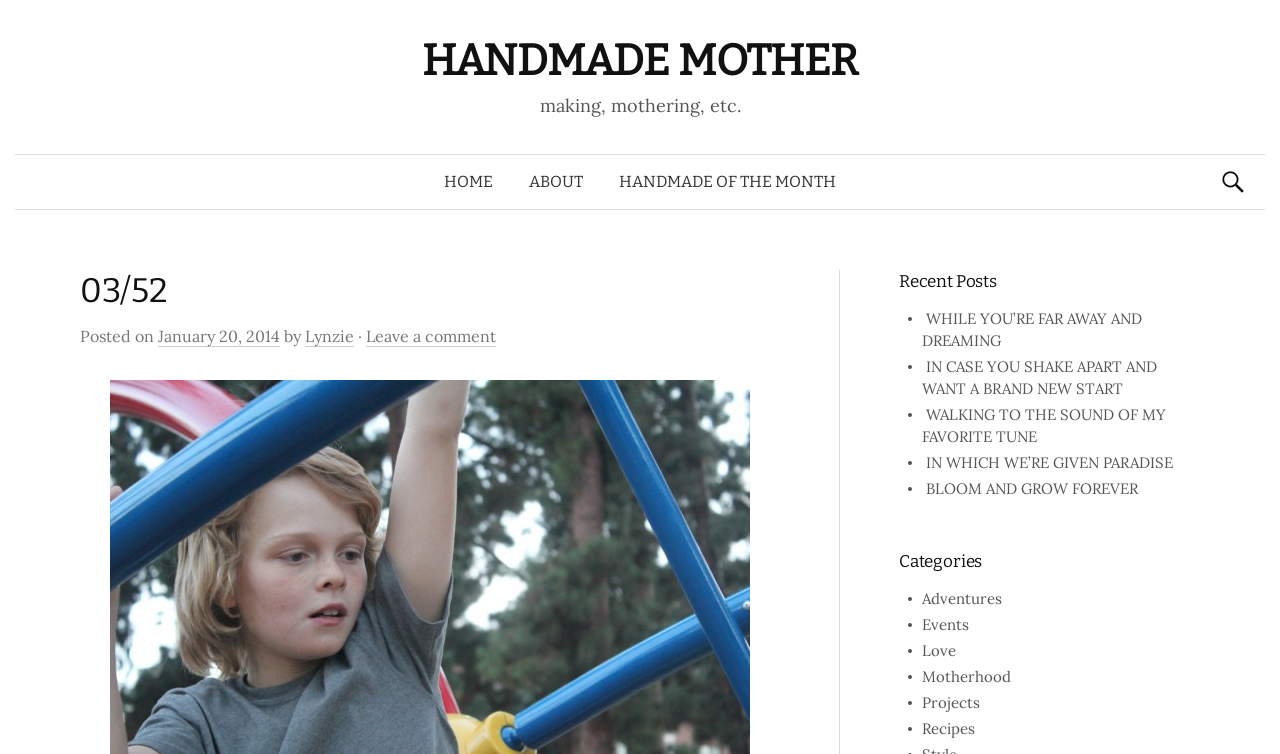Please identify the bounding box coordinates of the clickable element to fulfill the following instruction: "Leave a comment". The coordinates should be four float numbers between 0 and 1, i.e., [left, top, right, bottom].

[0.286, 0.432, 0.388, 0.46]